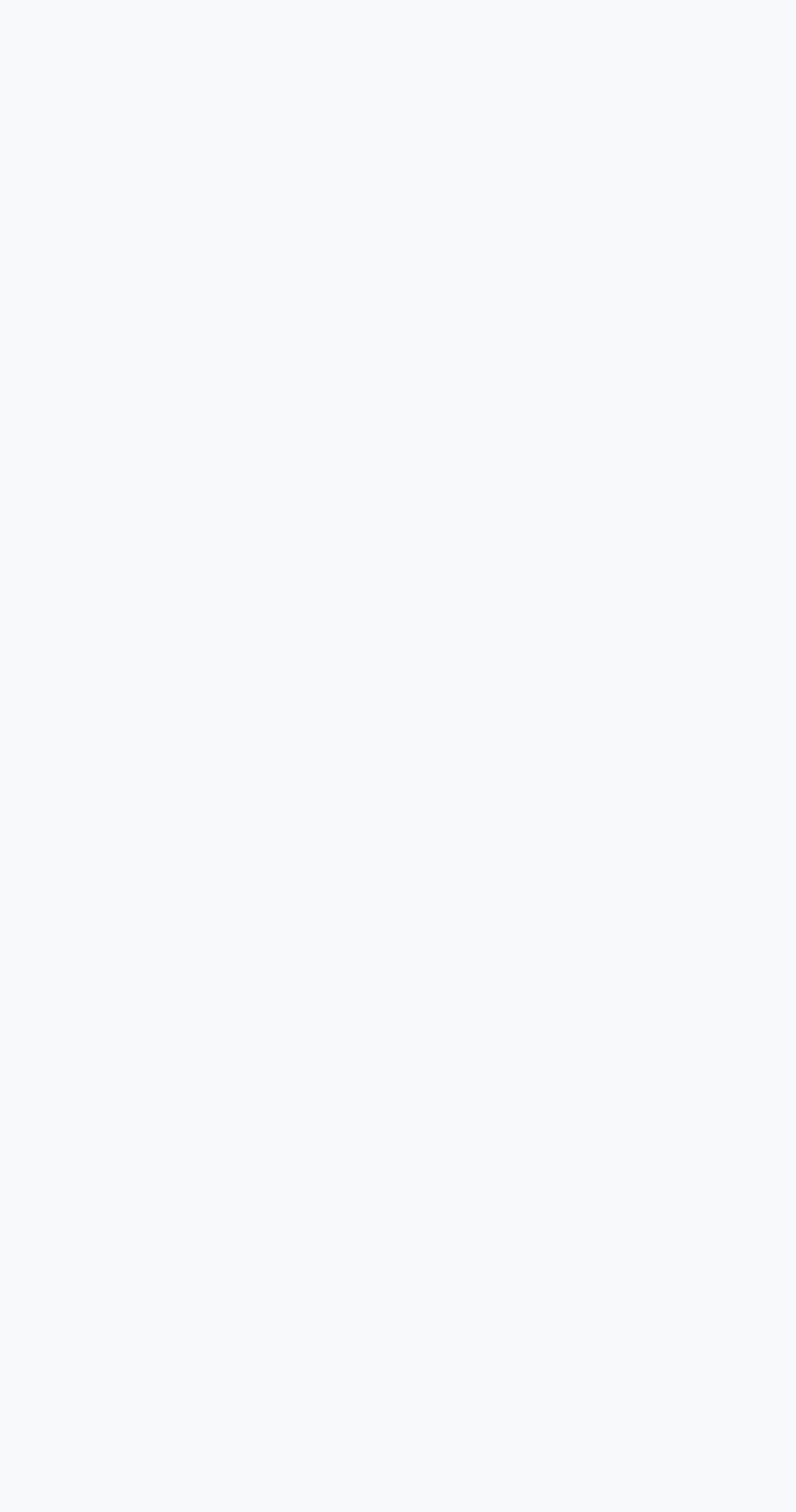Given the description "December 4, 2023", determine the bounding box of the corresponding UI element.

[0.09, 0.413, 0.388, 0.437]